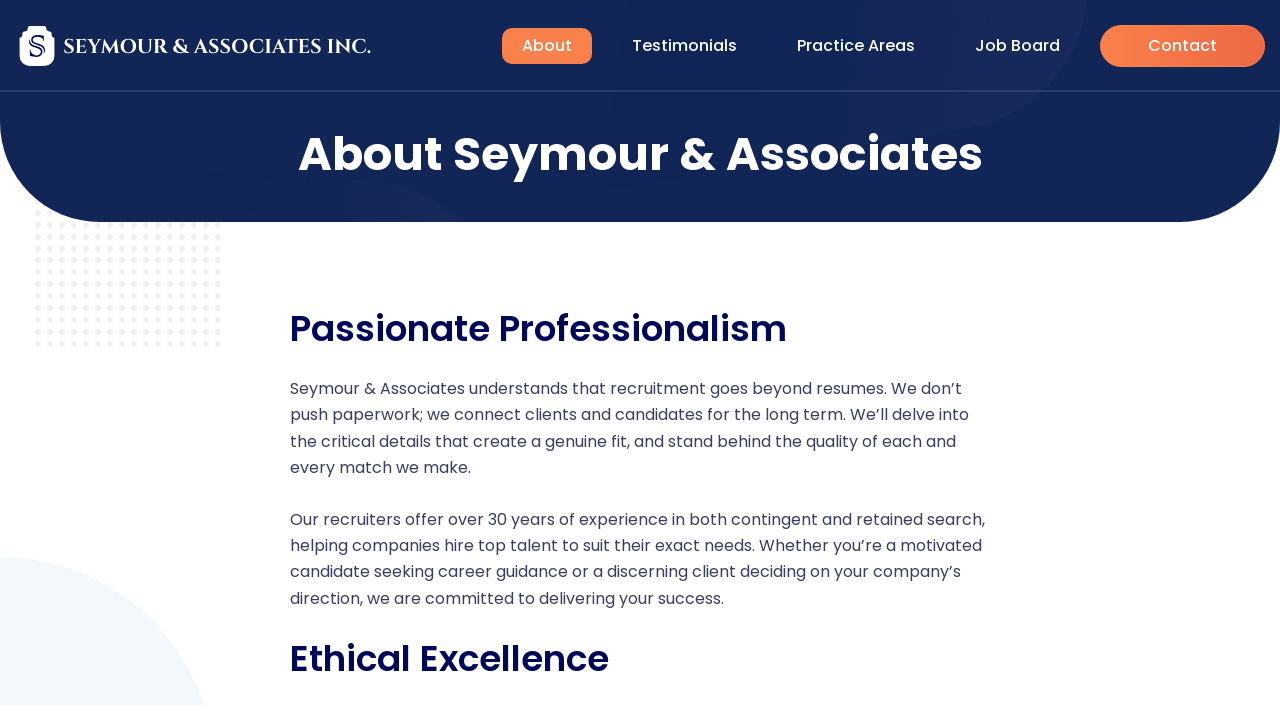What is the main topic of the paragraph below 'Passionate Professionalism'?
Using the image, give a concise answer in the form of a single word or short phrase.

Recruitment